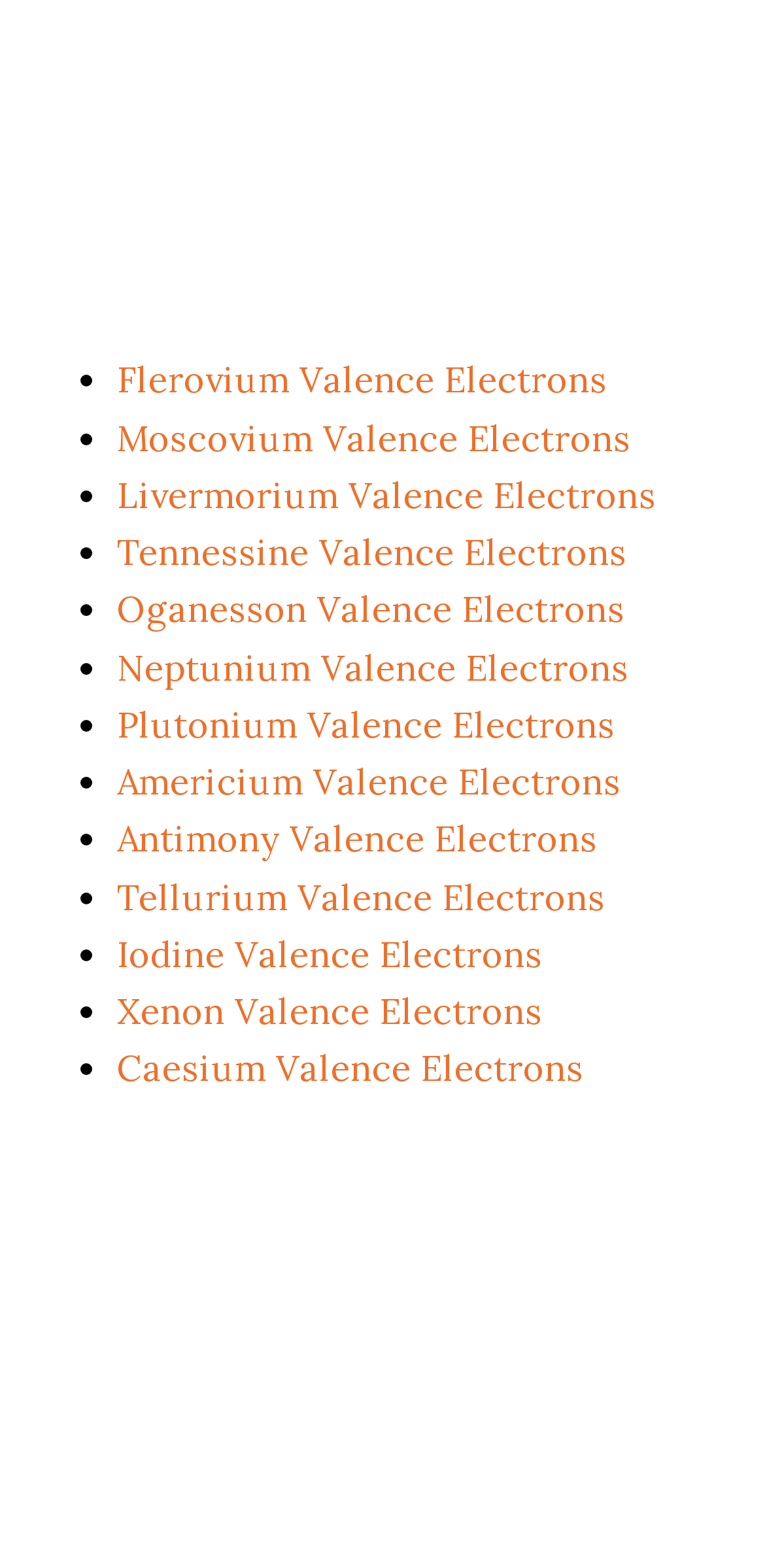What is the last valence electron link?
Please give a detailed answer to the question using the information shown in the image.

I looked at the last link in the list and saw that it is 'Caesium Valence Electrons'.